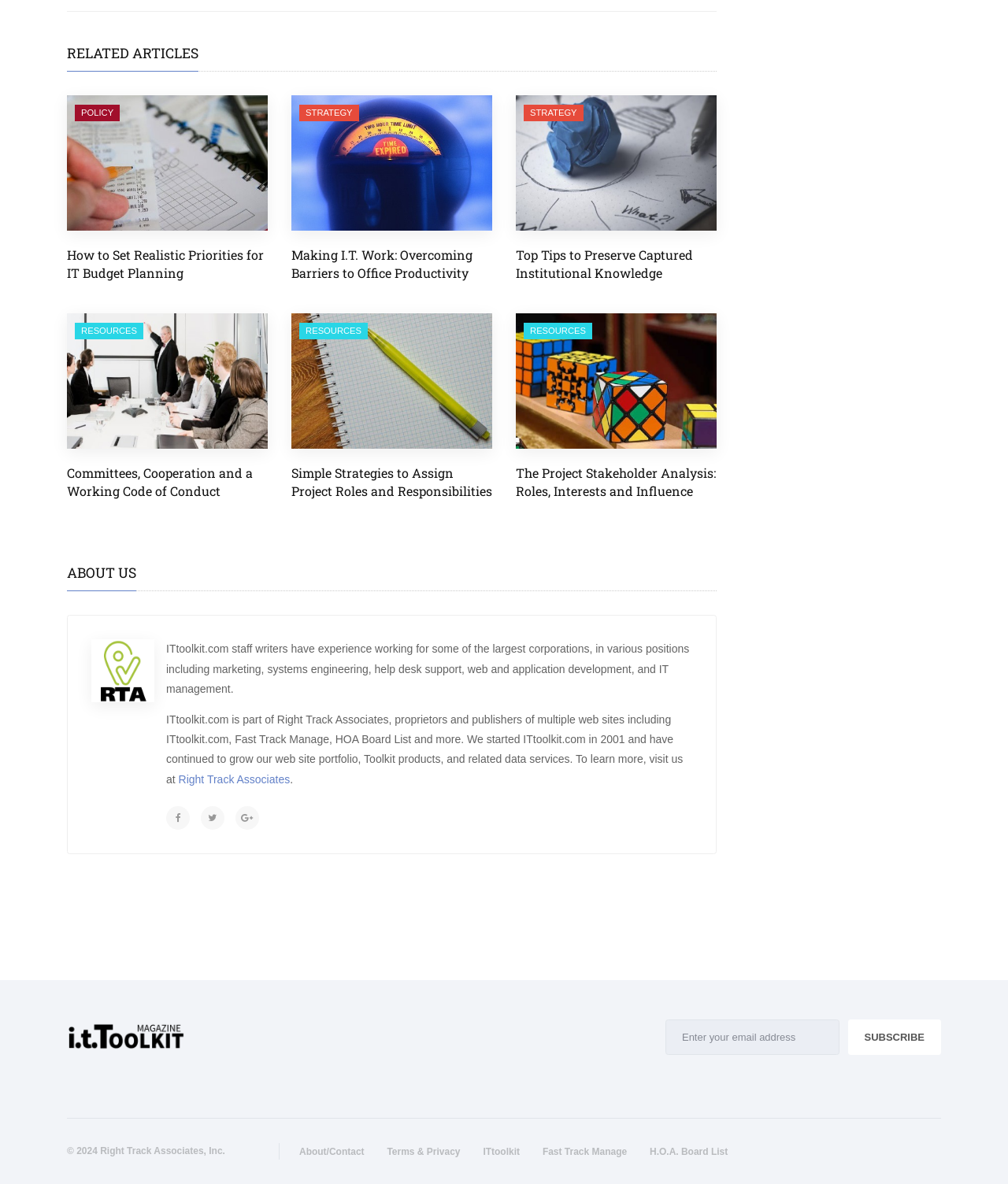Please provide a one-word or phrase answer to the question: 
How many articles are there in the 'RELATED ARTICLES' section?

4